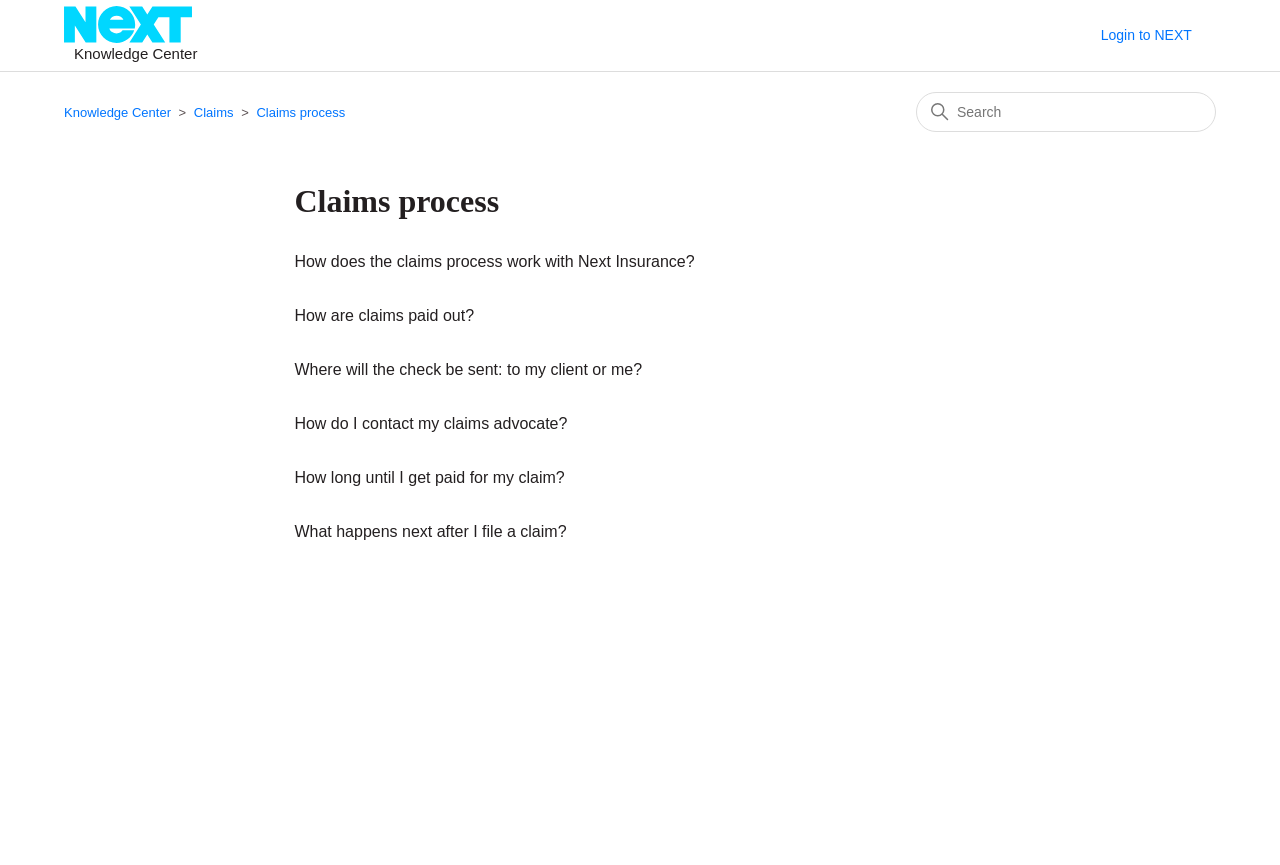Is there a search function on this webpage?
Answer the question with a single word or phrase by looking at the picture.

Yes